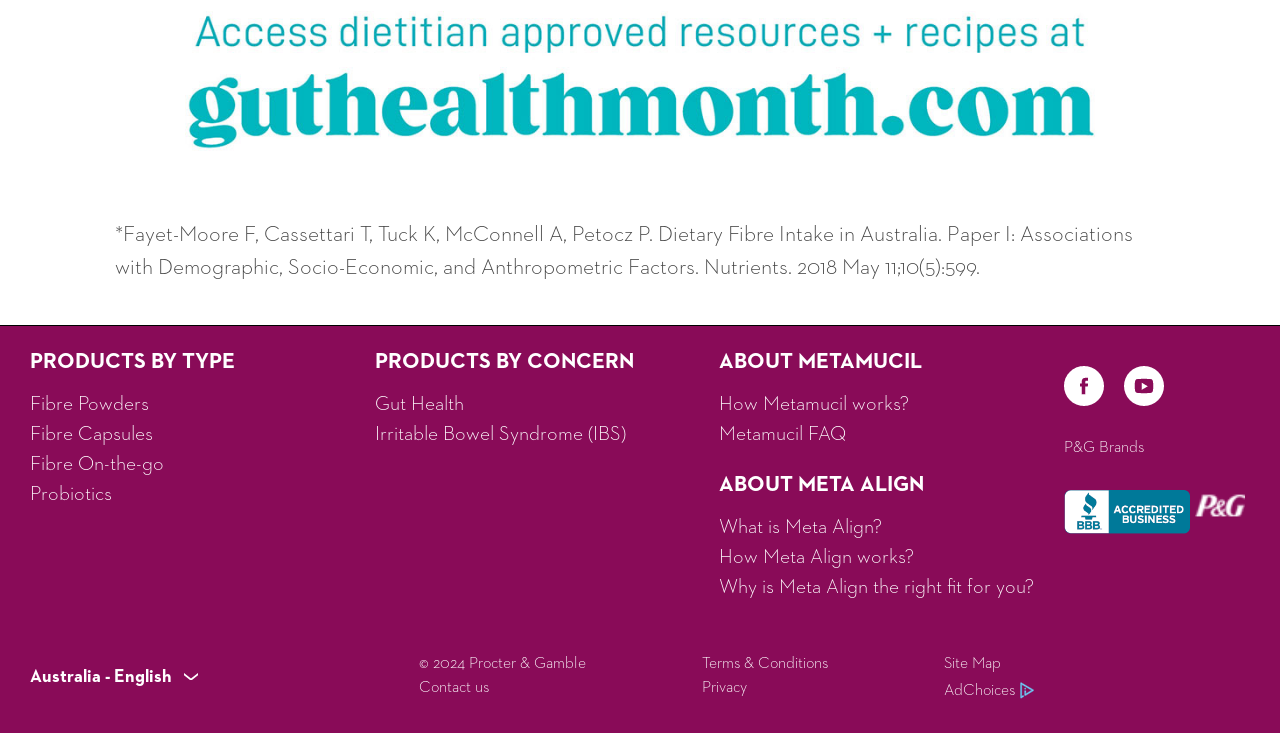Please determine the bounding box coordinates for the UI element described here. Use the format (top-left x, top-left y, bottom-right x, bottom-right y) with values bounded between 0 and 1: How Meta Align works?

[0.562, 0.746, 0.714, 0.774]